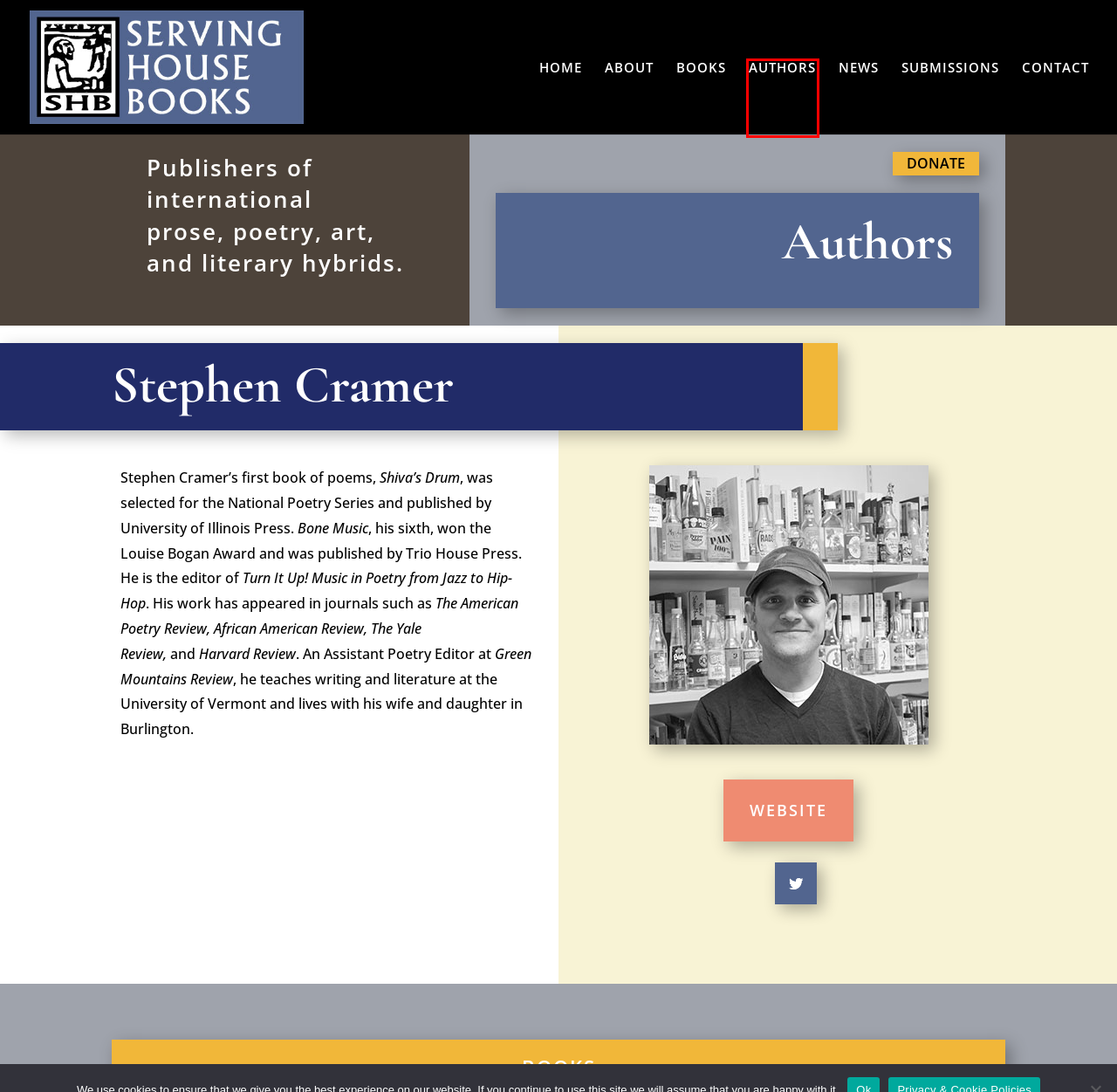Given a screenshot of a webpage with a red bounding box around an element, choose the most appropriate webpage description for the new page displayed after clicking the element within the bounding box. Here are the candidates:
A. Donate
B. Serving House Books - Serving House Books
C. CONTACT - Serving House Books
D. BOOKS - Serving House Books
E. AUTHORS A-G - Serving House Books
F. ABOUT - Serving House Books
G. EVENTS & NEWS - Serving House Books
H. SUBMISSIONS - Serving House Books

E